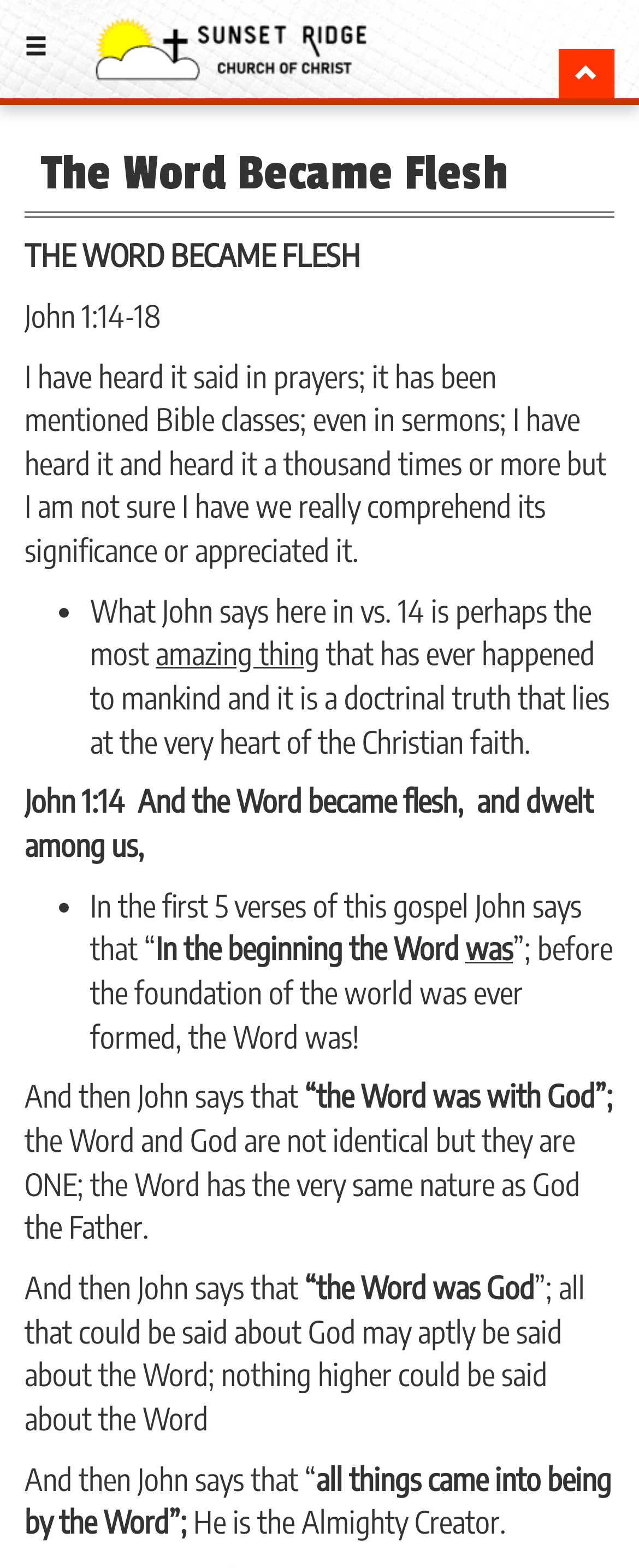What is the Bible verse mentioned?
Examine the image closely and answer the question with as much detail as possible.

The Bible verse mentioned is John 1:14-18, which is stated in the webpage as 'John 1:14-18' and is also referenced in the text as 'And the Word became flesh, and dwelt among us,'.